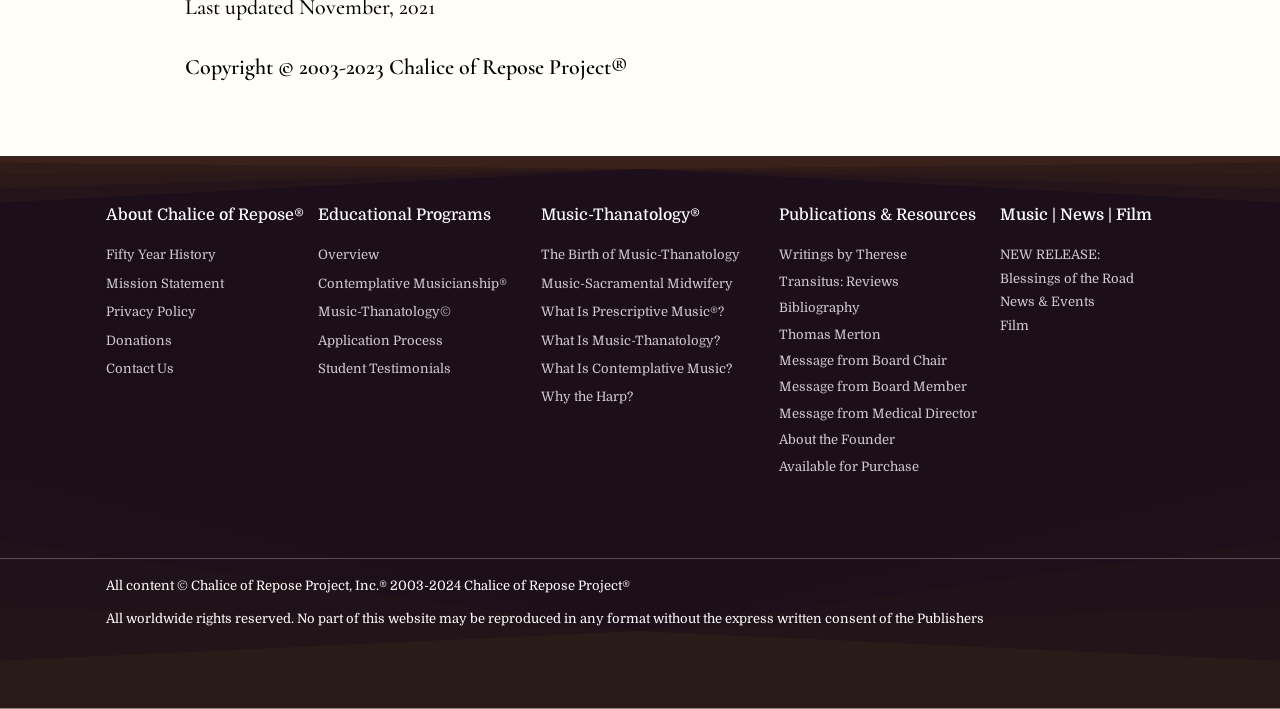Using the element description Music-Thanatology©, predict the bounding box coordinates for the UI element. Provide the coordinates in (top-left x, top-left y, bottom-right x, bottom-right y) format with values ranging from 0 to 1.

[0.248, 0.423, 0.423, 0.456]